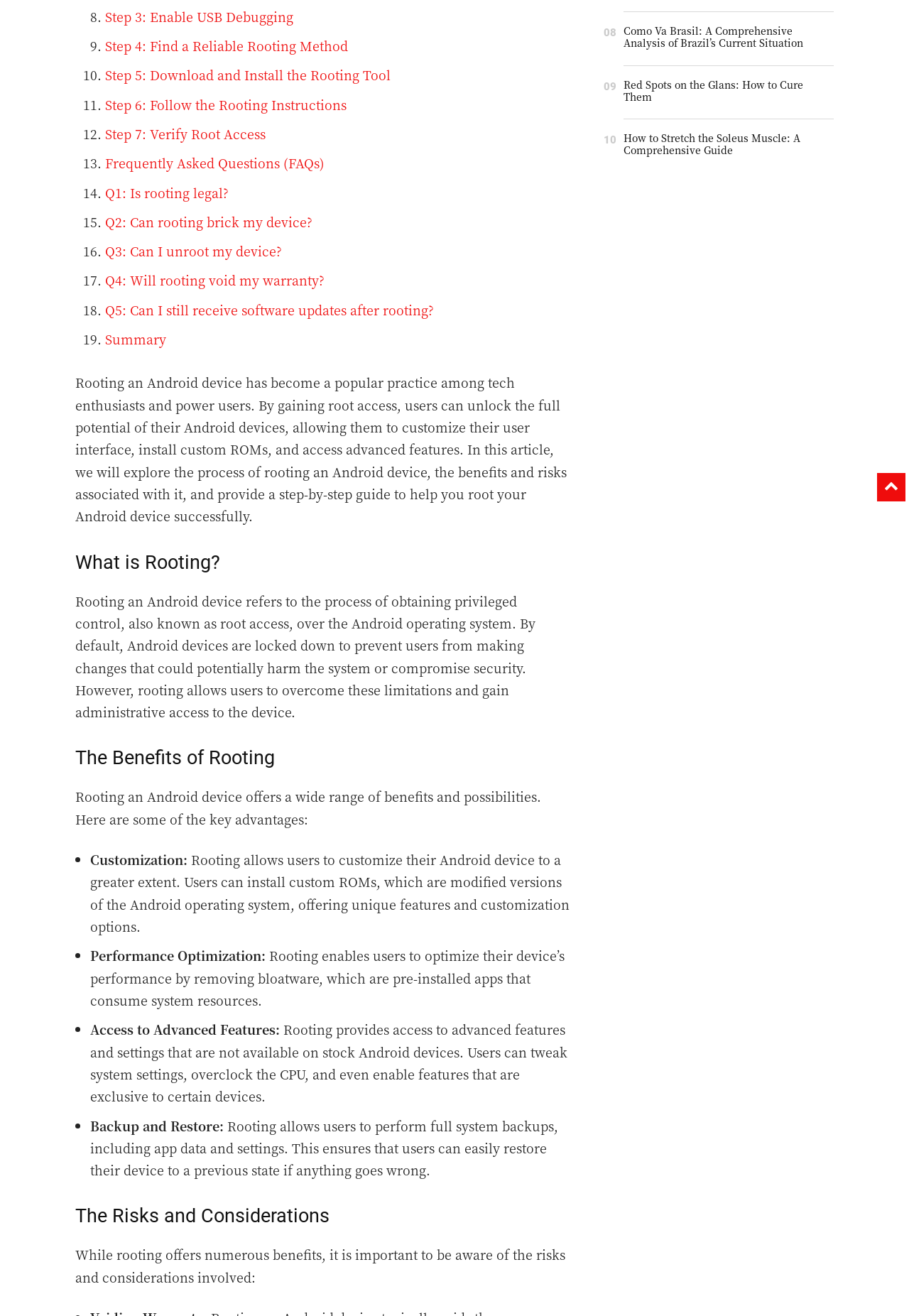Locate the bounding box of the UI element described in the following text: "Step 3: Enable USB Debugging".

[0.116, 0.005, 0.323, 0.019]